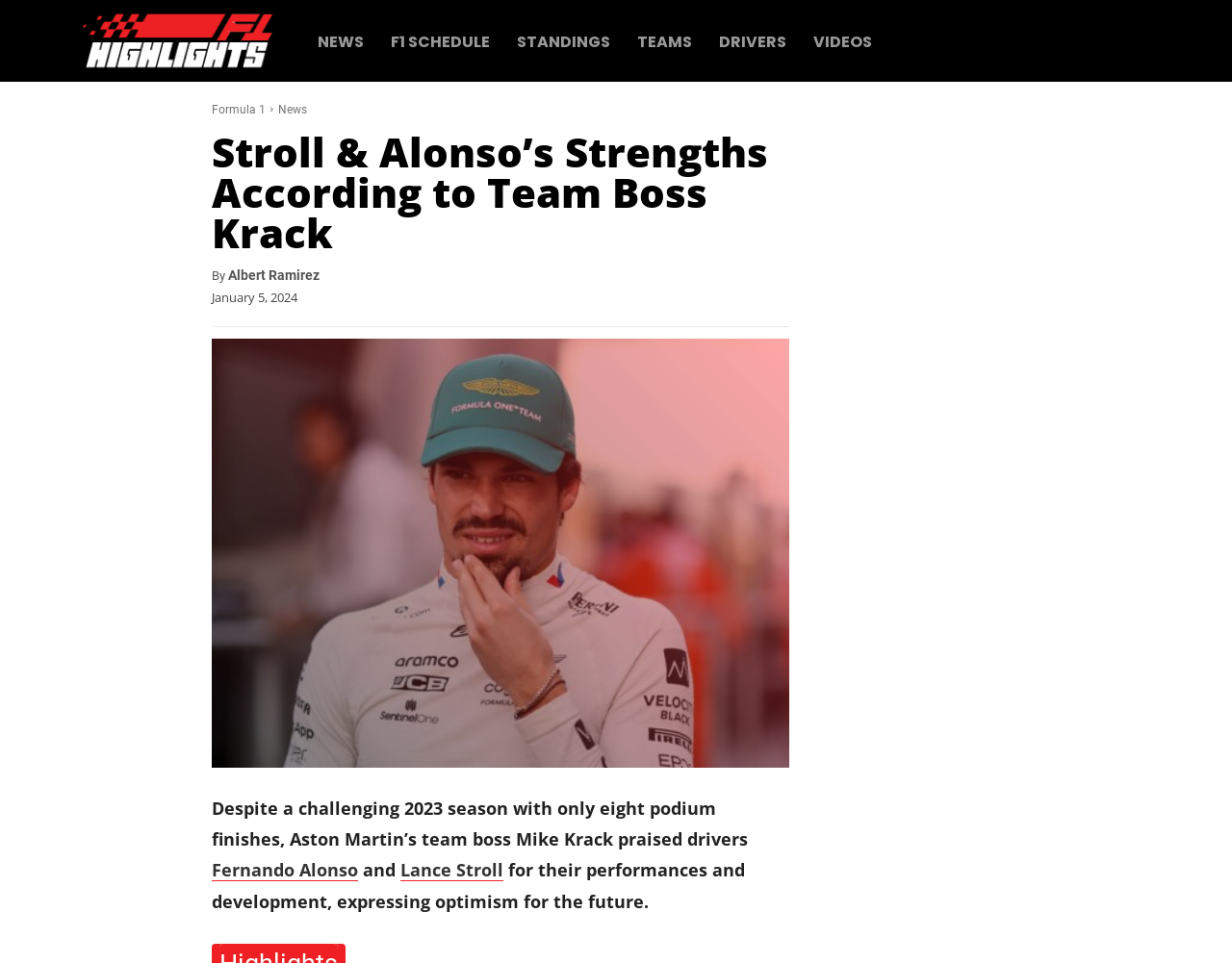Please identify the bounding box coordinates of the area that needs to be clicked to fulfill the following instruction: "Read about Fernando Alonso."

[0.172, 0.892, 0.291, 0.915]